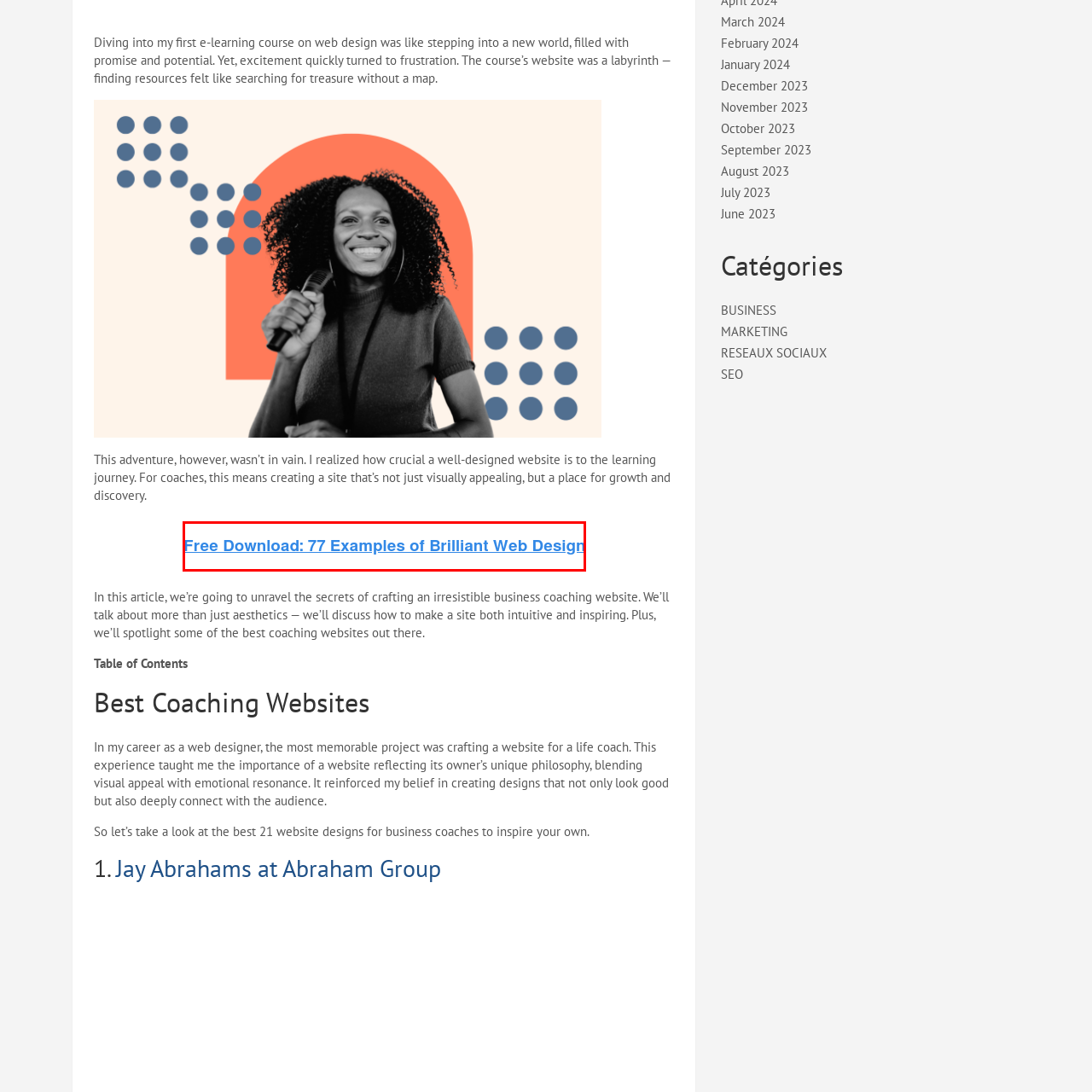Examine the image inside the red bounding box and deliver a thorough answer to the question that follows, drawing information from the image: What is the main topic of the woman's presentation?

The image depicts the woman explaining essential elements of crafting engaging and functional websites, which suggests that the main topic of her presentation is website design, specifically tailored for coaches.